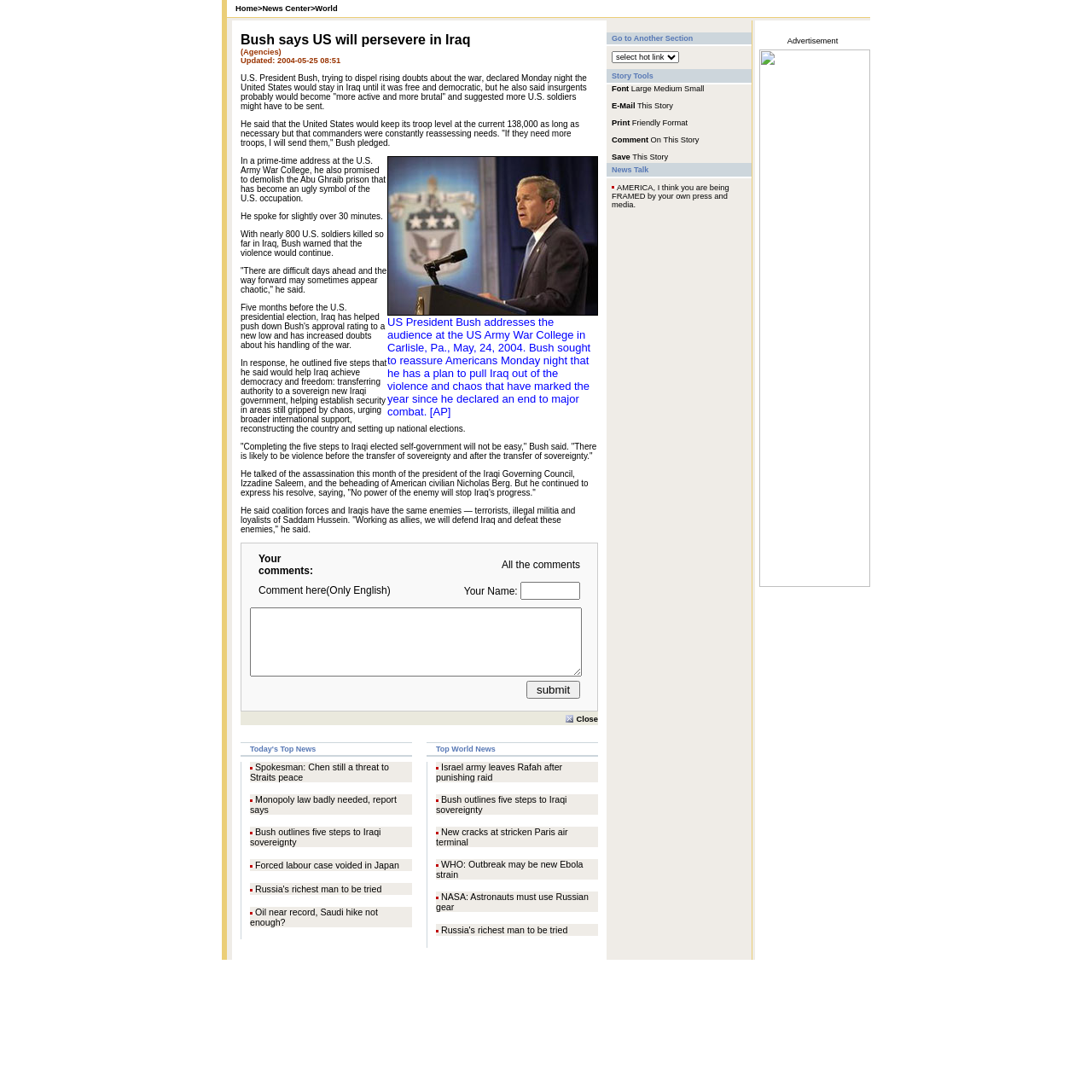How many US soldiers have been killed in Iraq?
Answer the question based on the image using a single word or a brief phrase.

Nearly 800